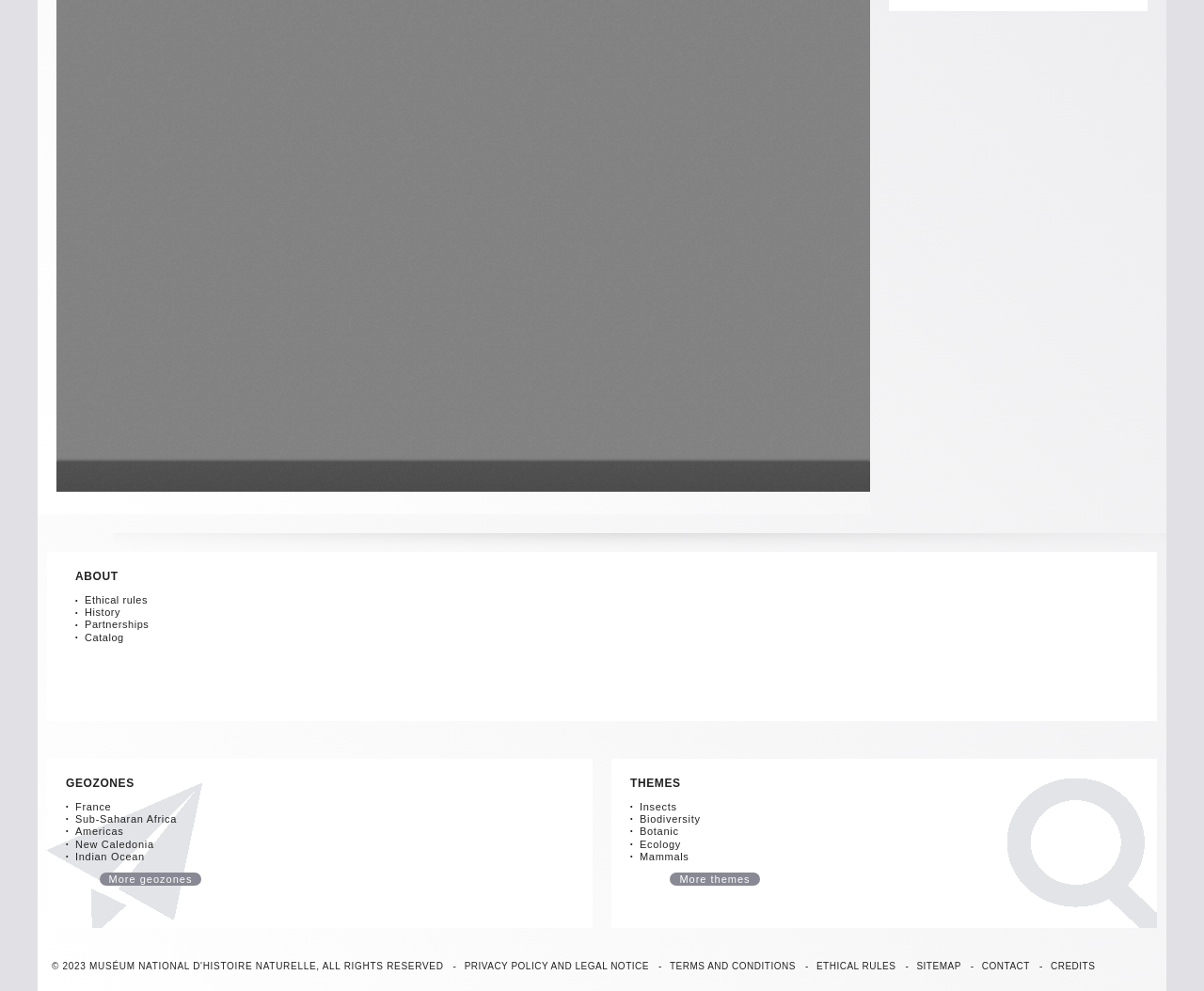Using the given element description, provide the bounding box coordinates (top-left x, top-left y, bottom-right x, bottom-right y) for the corresponding UI element in the screenshot: Terms and Conditions

[0.55, 0.969, 0.661, 0.98]